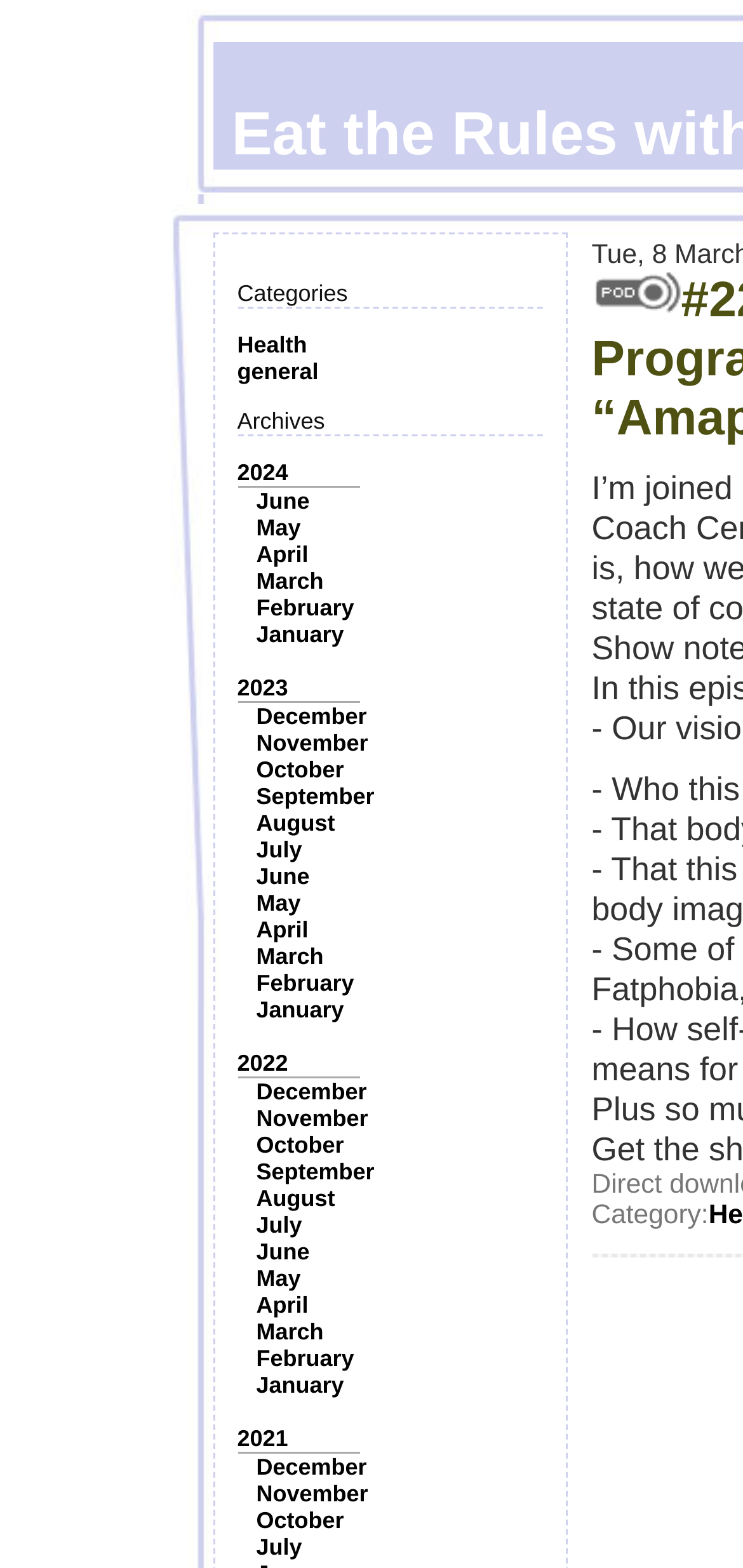By analyzing the image, answer the following question with a detailed response: How many months are available in the 2023 archives?

I examined the 'Archives' section and found that for the year 2023, there are 12 months listed, from January to December, indicating that all 12 months are available in the 2023 archives.